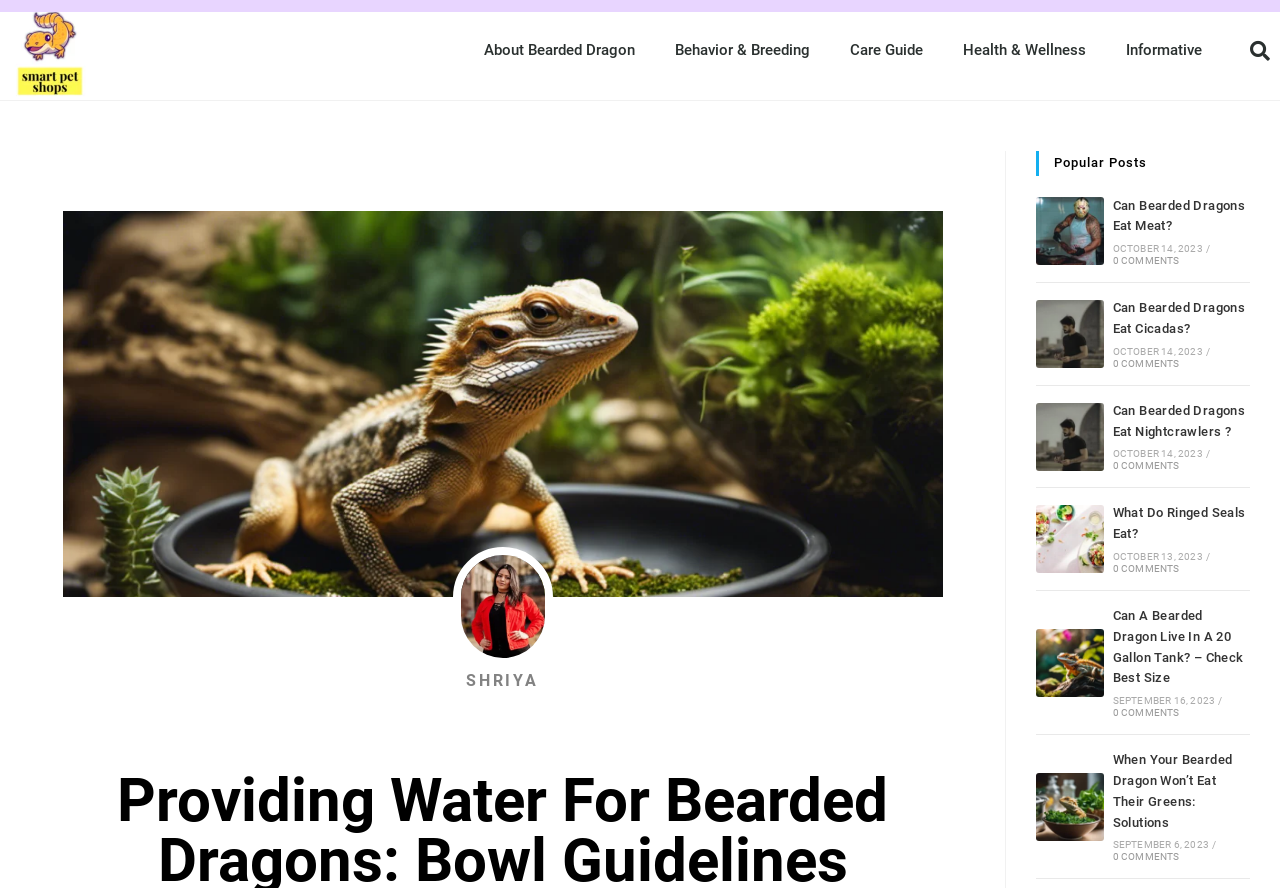Use a single word or phrase to respond to the question:
What is the purpose of the search bar?

To search the website